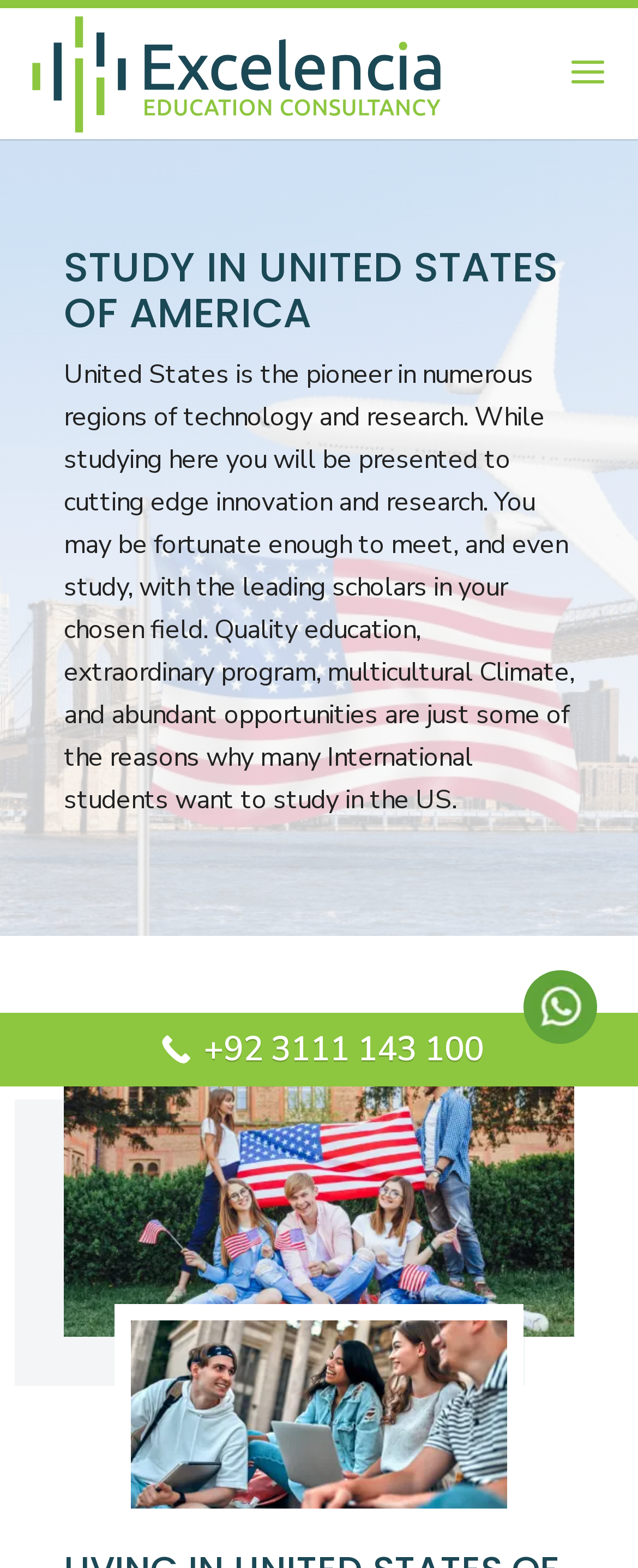For the given element description alt="Excelencia Education Consultancy", determine the bounding box coordinates of the UI element. The coordinates should follow the format (top-left x, top-left y, bottom-right x, bottom-right y) and be within the range of 0 to 1.

[0.048, 0.033, 0.692, 0.058]